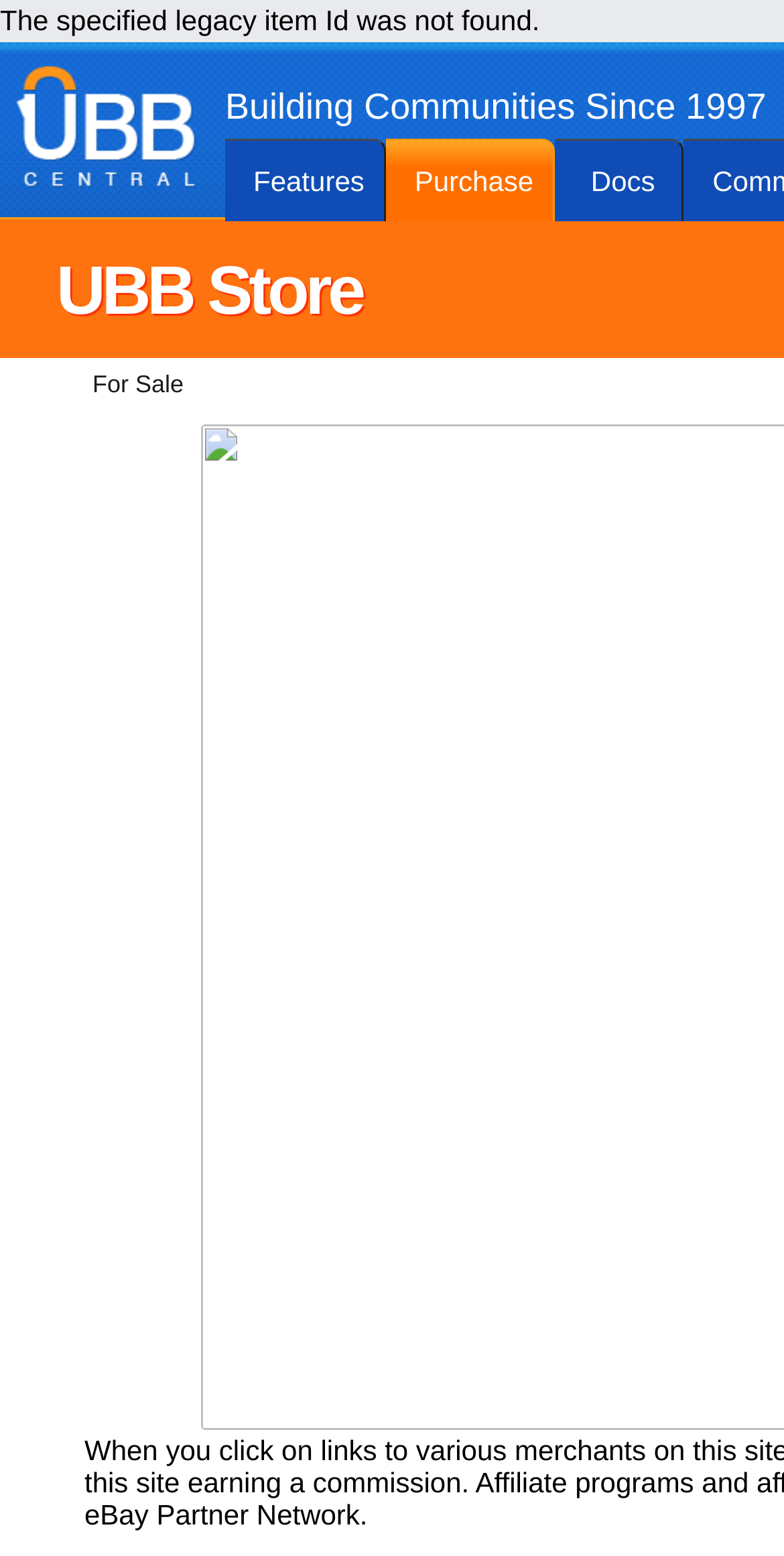What are the navigation links available on the top?
Offer a detailed and full explanation in response to the question.

I found the navigation links by looking at the link elements with the bounding box coordinates [0.021, 0.043, 0.251, 0.12], [0.287, 0.089, 0.493, 0.142], [0.493, 0.089, 0.709, 0.142], and [0.709, 0.089, 0.873, 0.142]. The text content of these elements are 'UBB Central', 'Features', 'Purchase', and 'Docs' respectively.